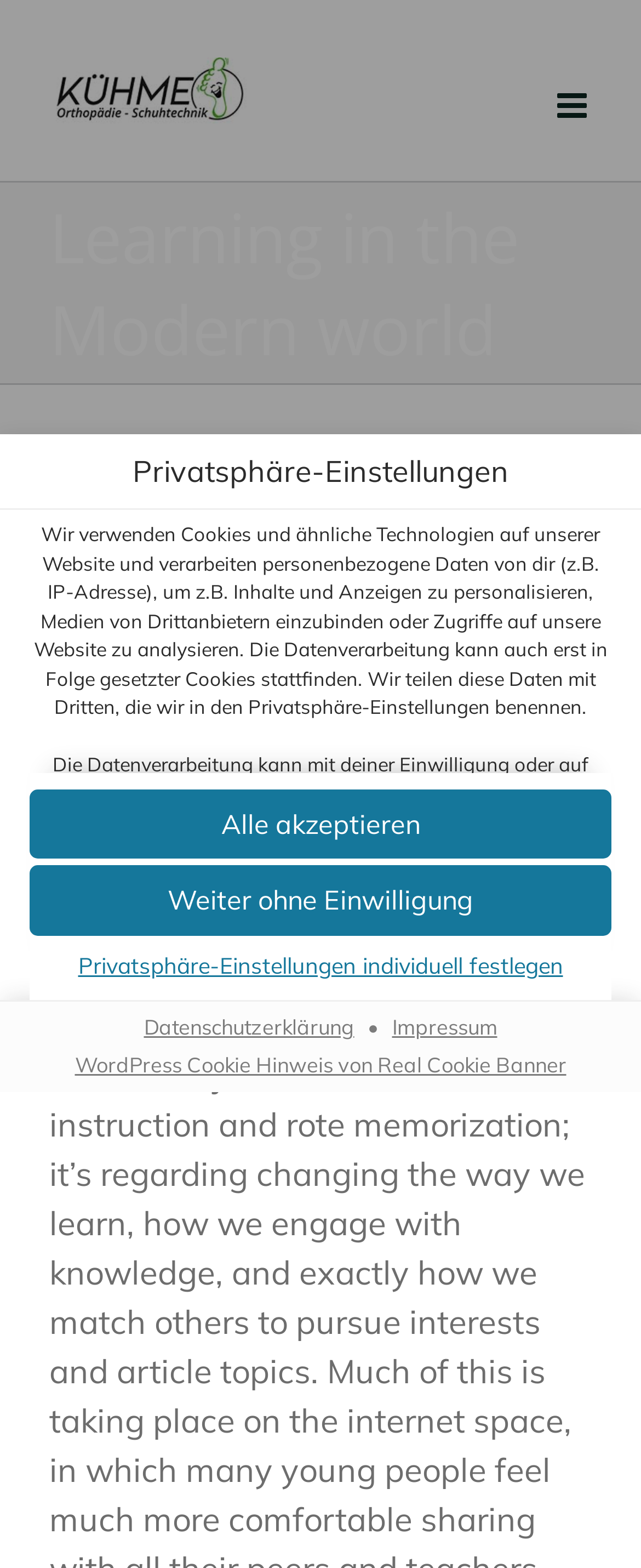Provide the bounding box coordinates for the UI element that is described as: "Weiter ohne Einwilligung".

[0.046, 0.552, 0.954, 0.597]